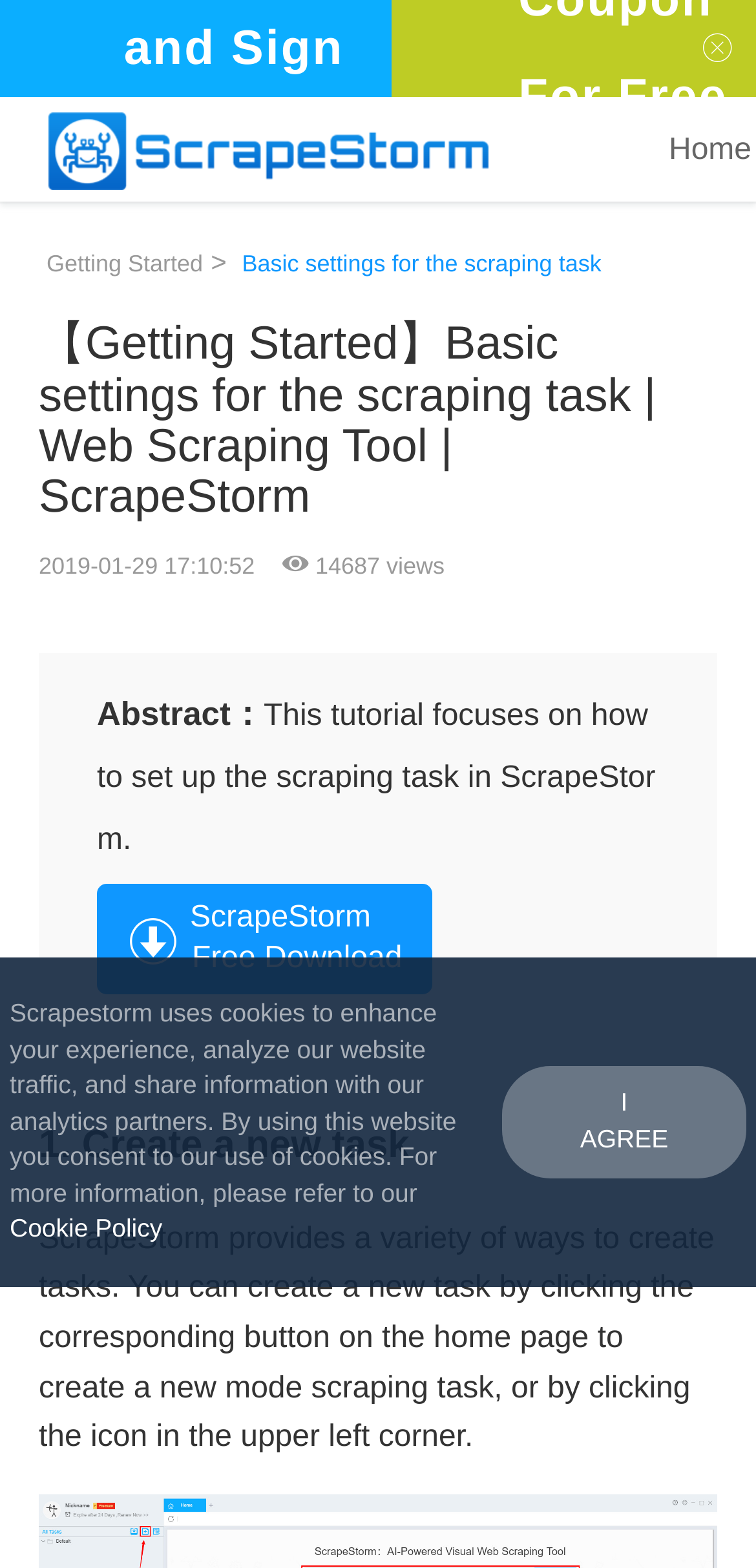Produce an extensive caption that describes everything on the webpage.

This webpage is a tutorial on setting up a scraping task in ScrapeStorm. At the top, there is a prominent link to download and sign up for ScrapeStorm, accompanied by a coupon offer. Below this, there is a navigation menu with links to "Getting Started" and "Basic settings for the scraping task". The main title of the webpage, "【Getting Started】Basic settings for the scraping task | Web Scraping Tool | ScrapeStorm", is displayed prominently.

On the left side, there is a section with information about the tutorial, including the date it was published, the number of views, and an abstract summarizing the content. The abstract states that the tutorial focuses on setting up a scraping task in ScrapeStorm.

The main content of the tutorial is divided into sections, with the first section titled "1. Create a new task". This section explains that ScrapeStorm provides various ways to create tasks, including creating a new mode scraping task from the home page or clicking an icon in the upper left corner.

At the bottom of the page, there is a notice about ScrapeStorm's use of cookies, with a link to their Cookie Policy. Next to this notice is a button to agree to the use of cookies.